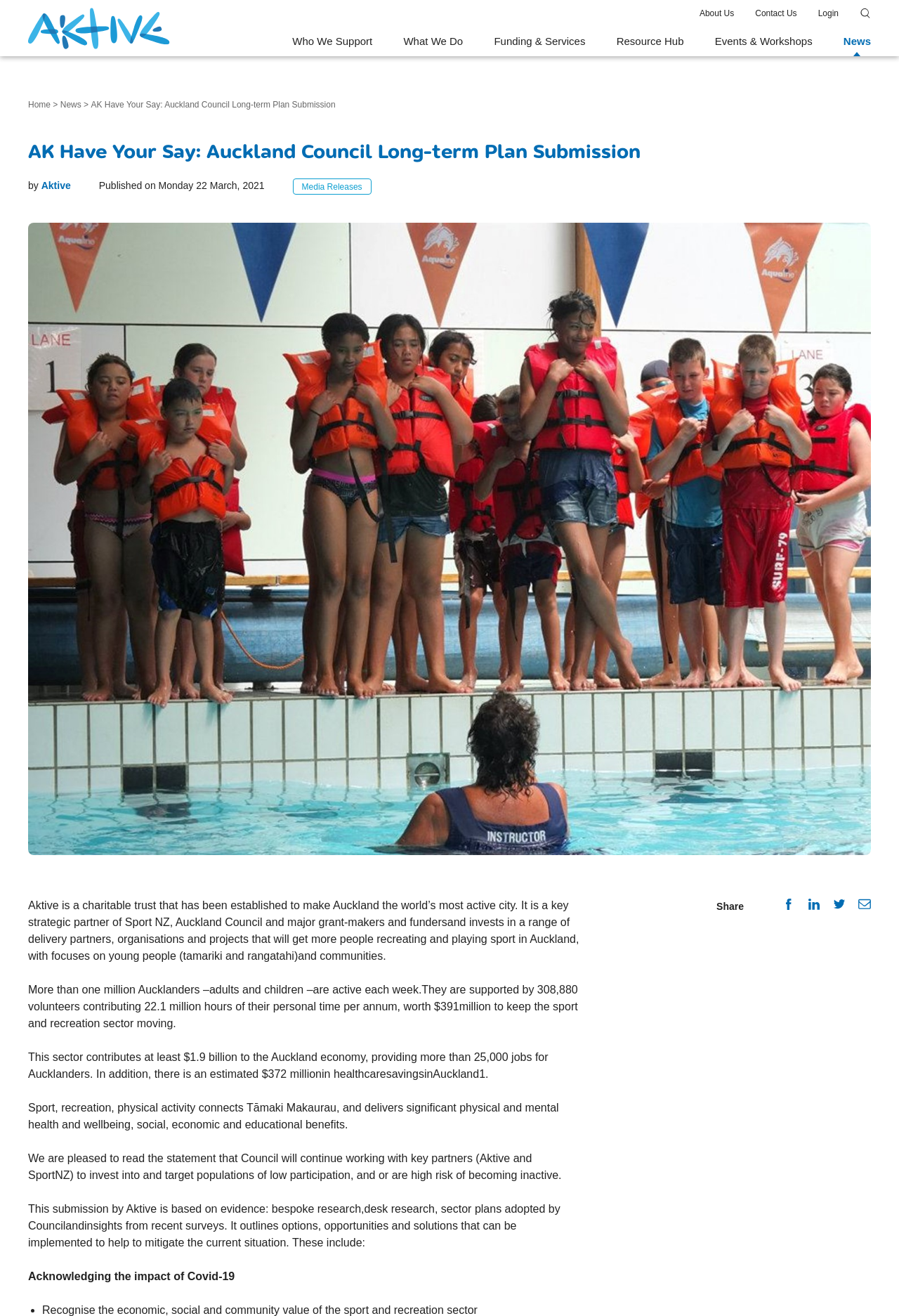Answer the following query with a single word or phrase:
How many hours of personal time do volunteers contribute per annum?

22.1 million hours